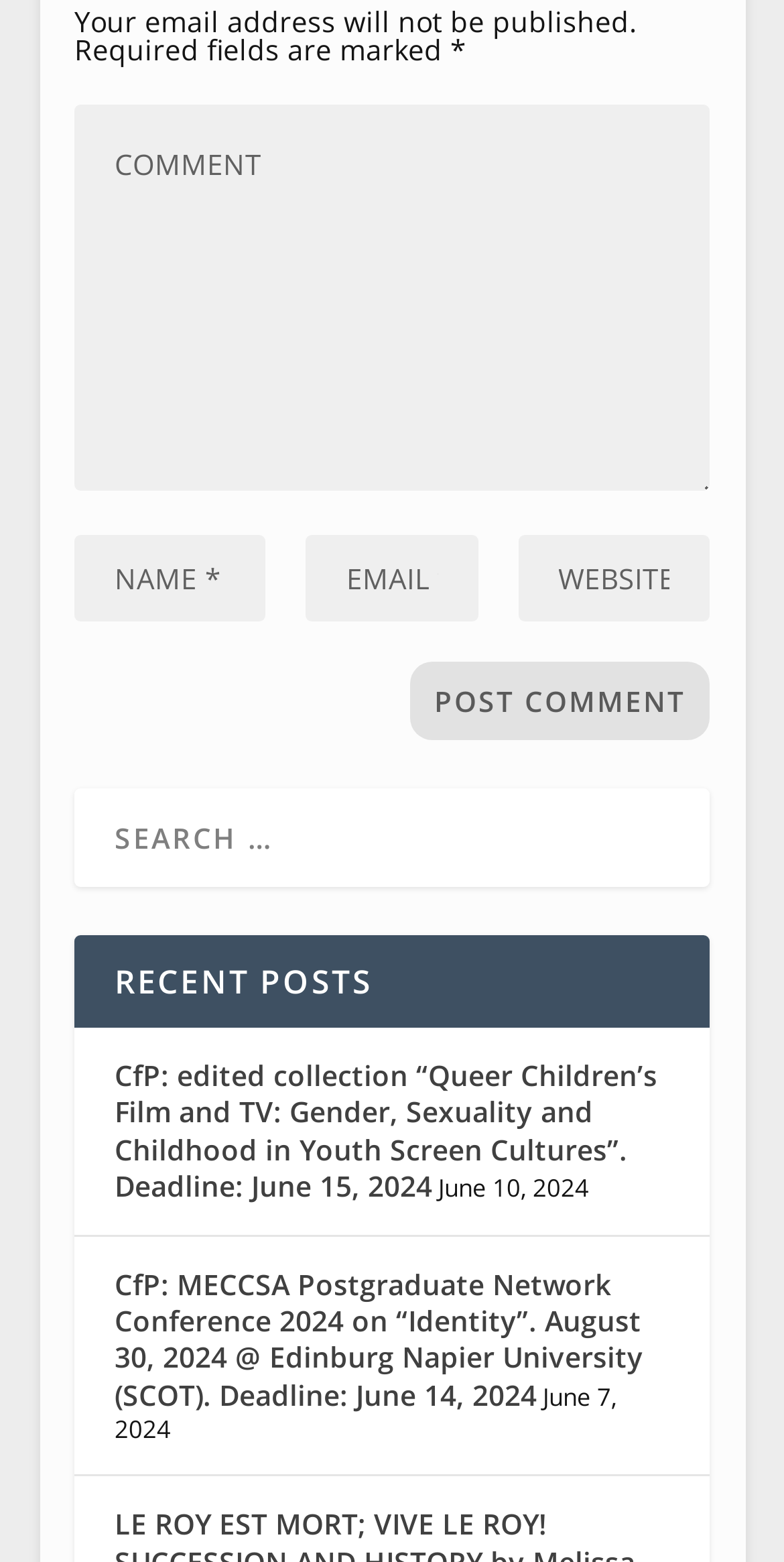Please specify the bounding box coordinates of the area that should be clicked to accomplish the following instruction: "Post your comment". The coordinates should consist of four float numbers between 0 and 1, i.e., [left, top, right, bottom].

[0.523, 0.424, 0.905, 0.474]